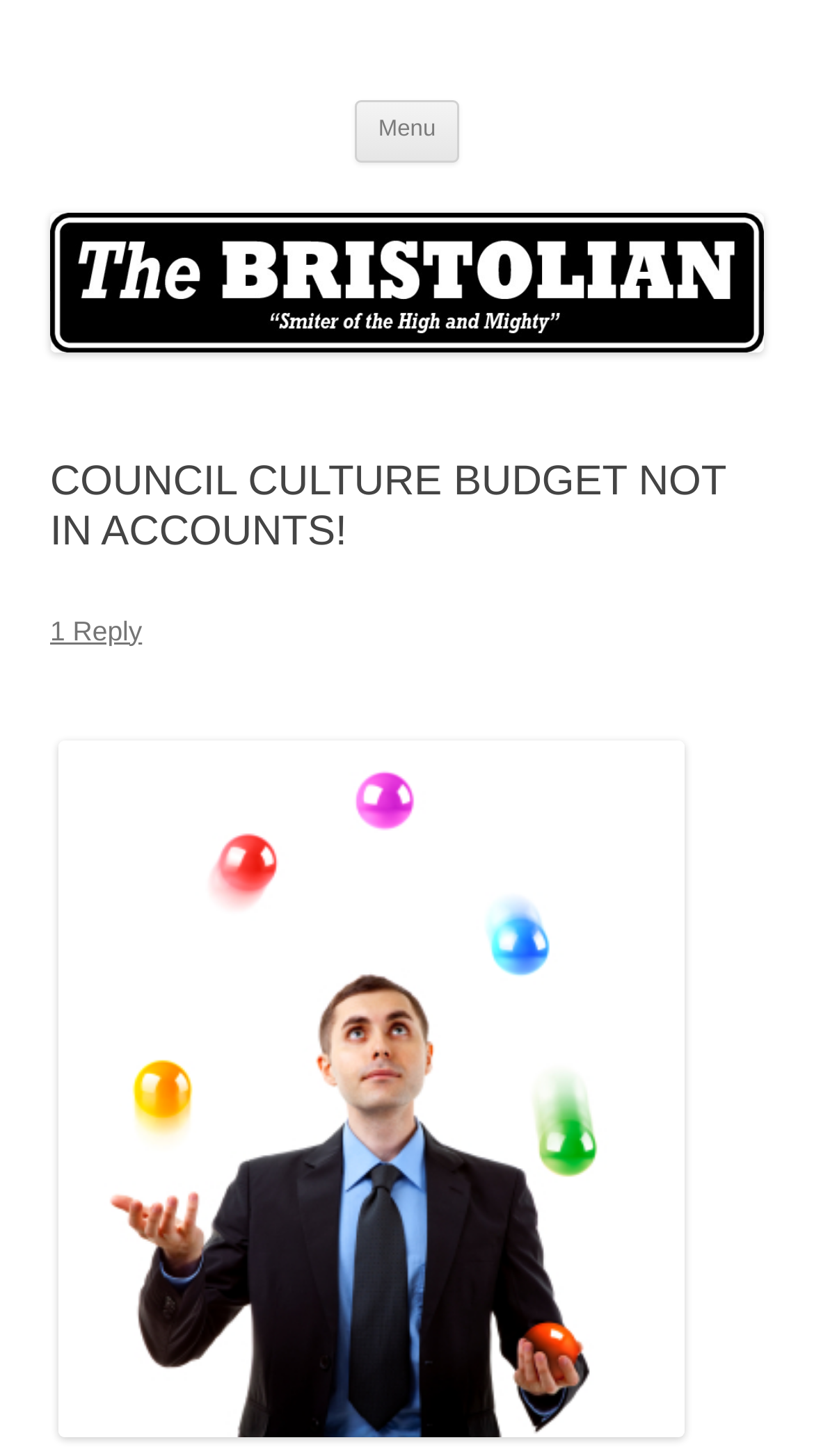Elaborate on the information and visuals displayed on the webpage.

The webpage is titled "COUNCIL CULTURE BUDGET NOT IN ACCOUNTS! | The BRISTOLIAN" and features a prominent heading with the same title, located near the top left of the page. Below this heading, there is a smaller heading that reads "“Smiter of the High and Mighty”". 

On the top right side of the page, there is a button labeled "Menu" and a link that allows users to "Skip to content". 

The webpage has a logo or icon of "The BRISTOLIAN" located at the top left, which is also a link. Below this logo, there is a header section that contains the main title of the article, "COUNCIL CULTURE BUDGET NOT IN ACCOUNTS!", and a link to "1 Reply" related to the article. 

The main content of the webpage is accompanied by an image of a juggling businessman, which is described by a caption. This image is positioned near the bottom of the page.